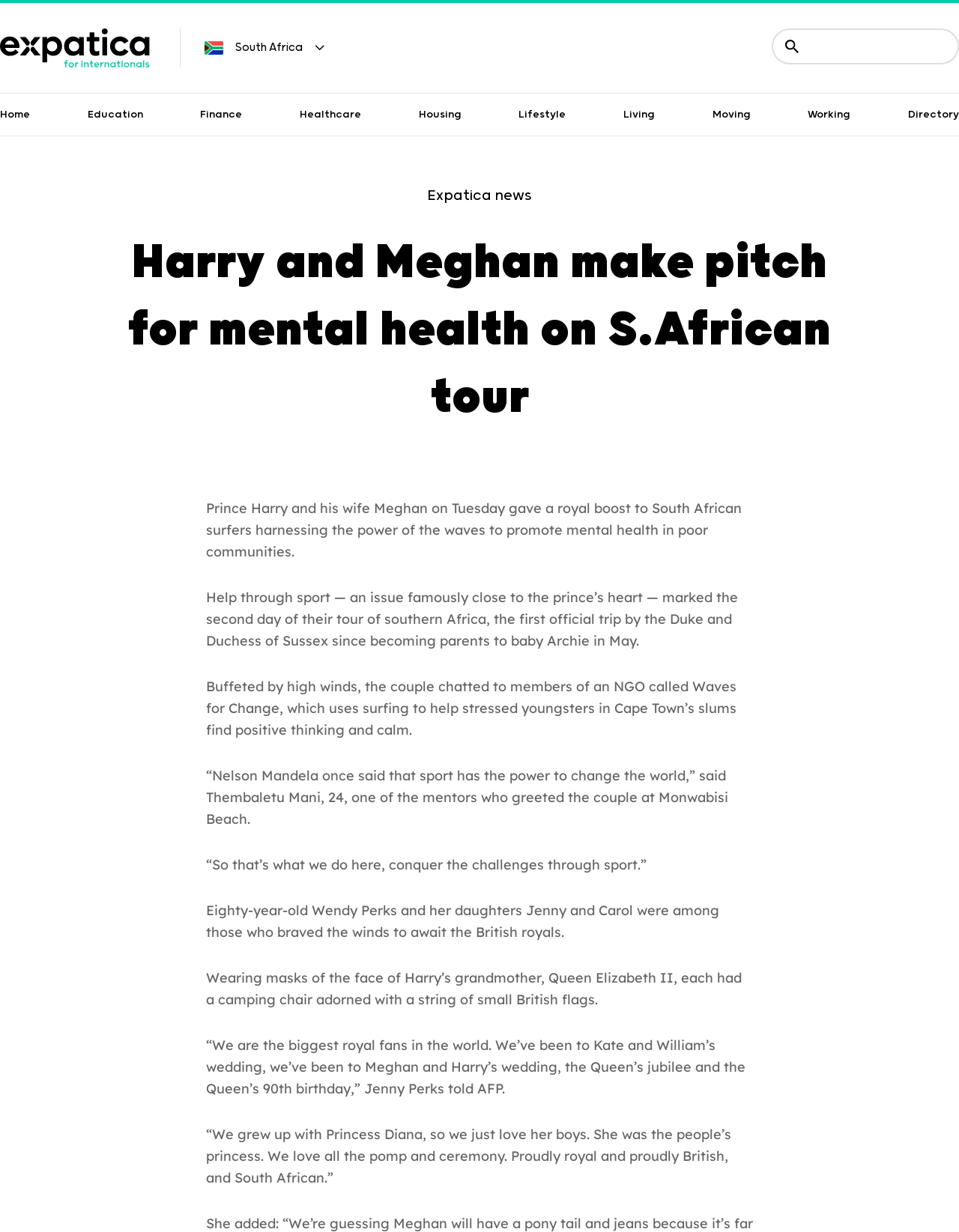Locate the bounding box coordinates of the area to click to fulfill this instruction: "Click the Expatica link homepage". The bounding box should be presented as four float numbers between 0 and 1, in the order [left, top, right, bottom].

[0.0, 0.023, 0.156, 0.055]